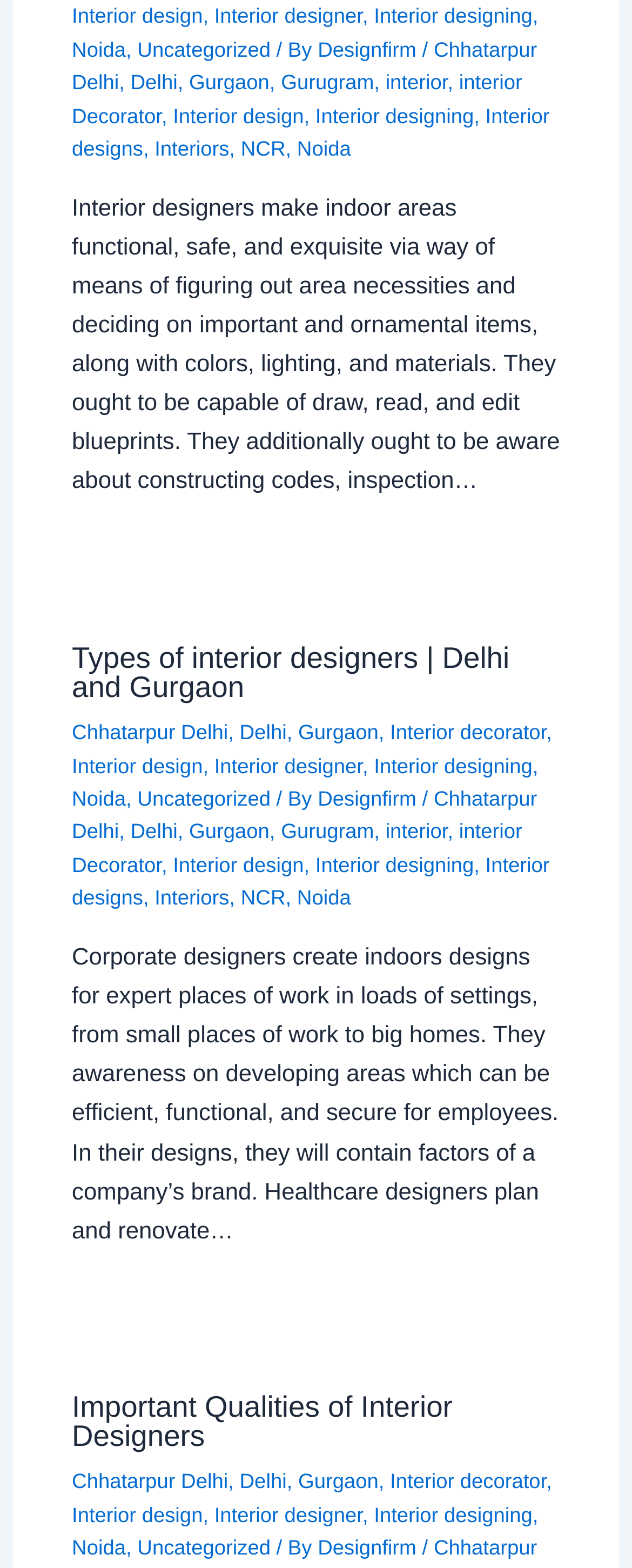Determine the bounding box coordinates for the region that must be clicked to execute the following instruction: "Visit 'Noida'".

[0.114, 0.024, 0.199, 0.039]